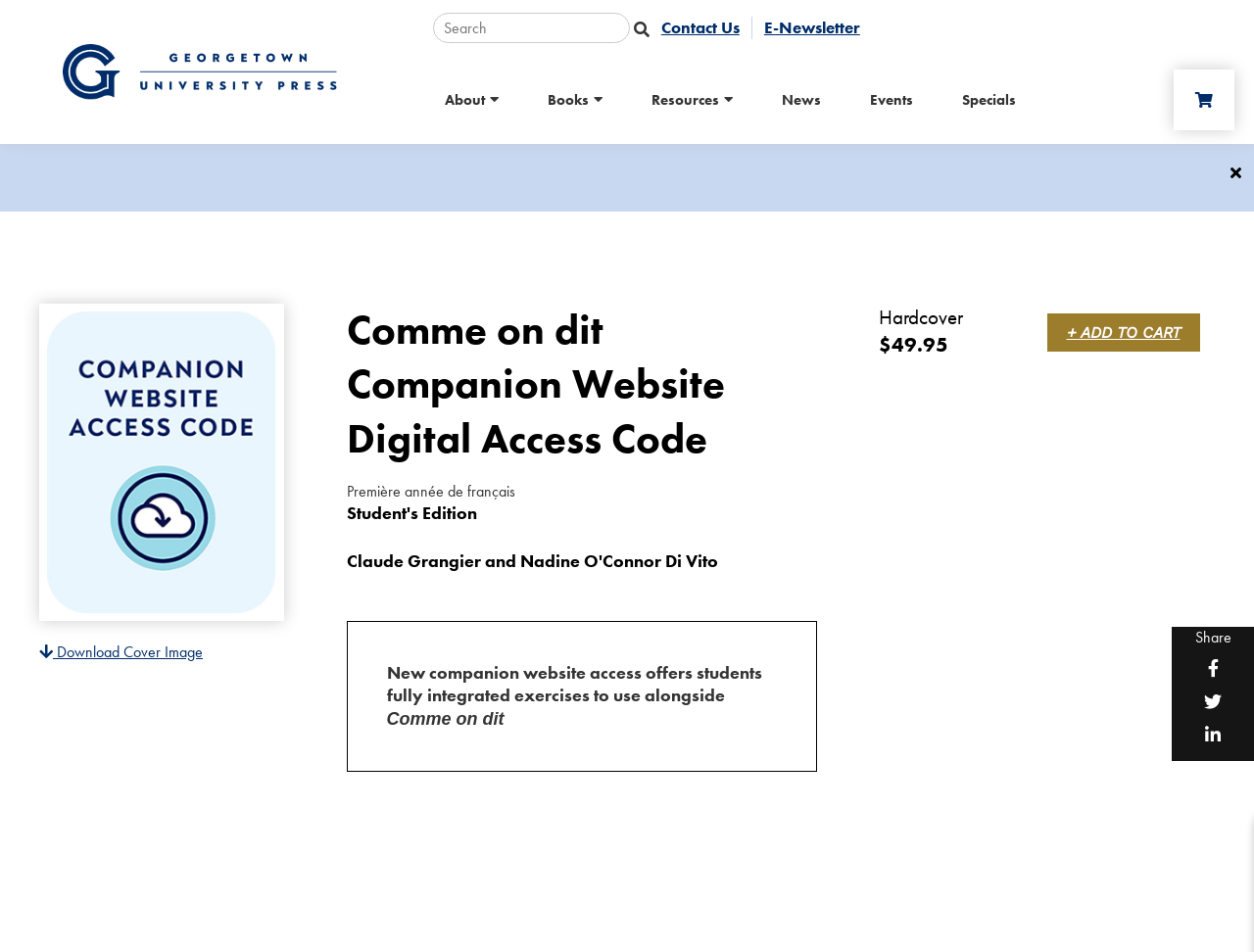Please predict the bounding box coordinates of the element's region where a click is necessary to complete the following instruction: "Contact Us". The coordinates should be represented by four float numbers between 0 and 1, i.e., [left, top, right, bottom].

[0.518, 0.018, 0.599, 0.04]